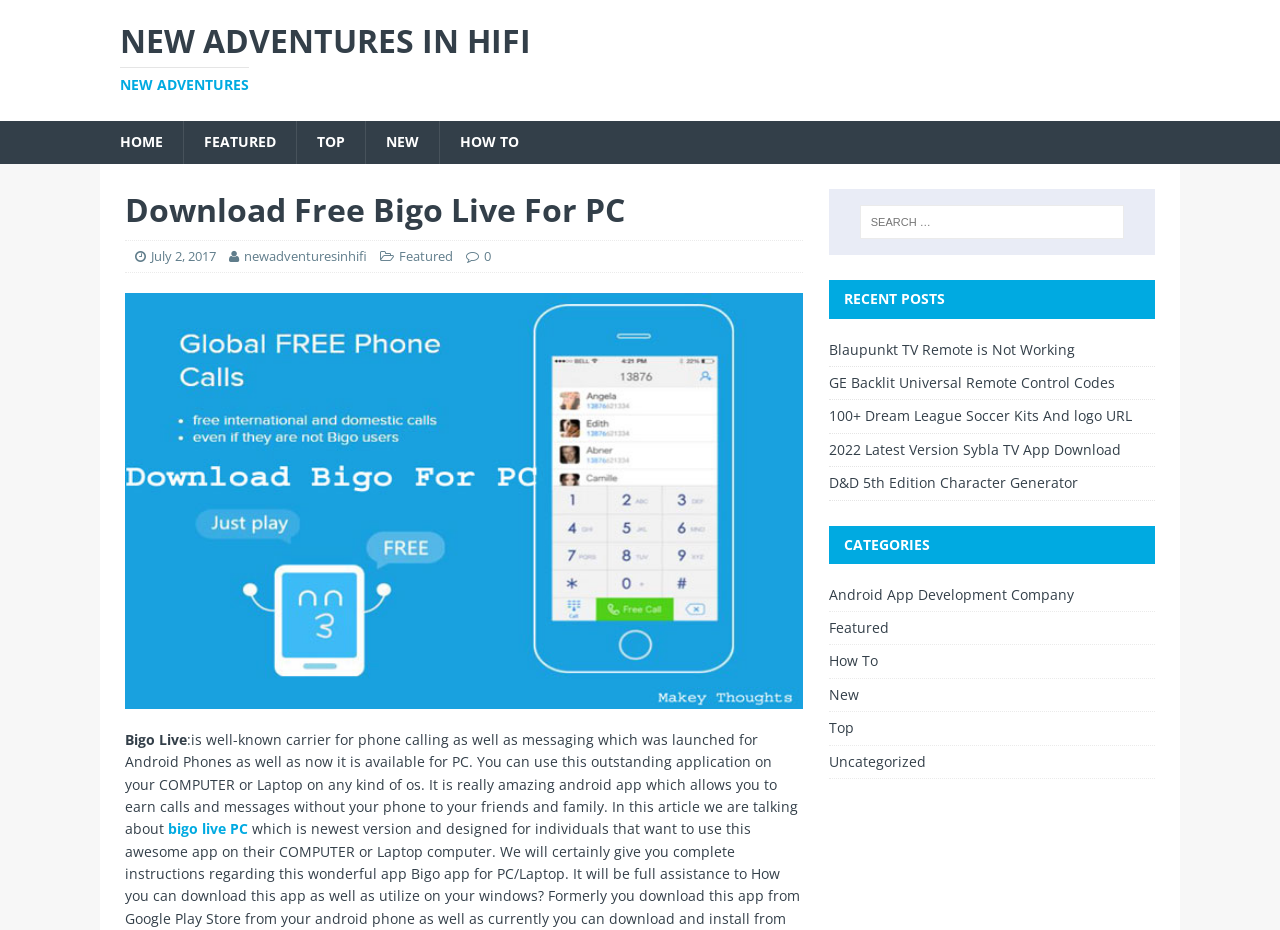What is the purpose of the Bigo Live app?
Respond to the question with a single word or phrase according to the image.

Make calls and messages